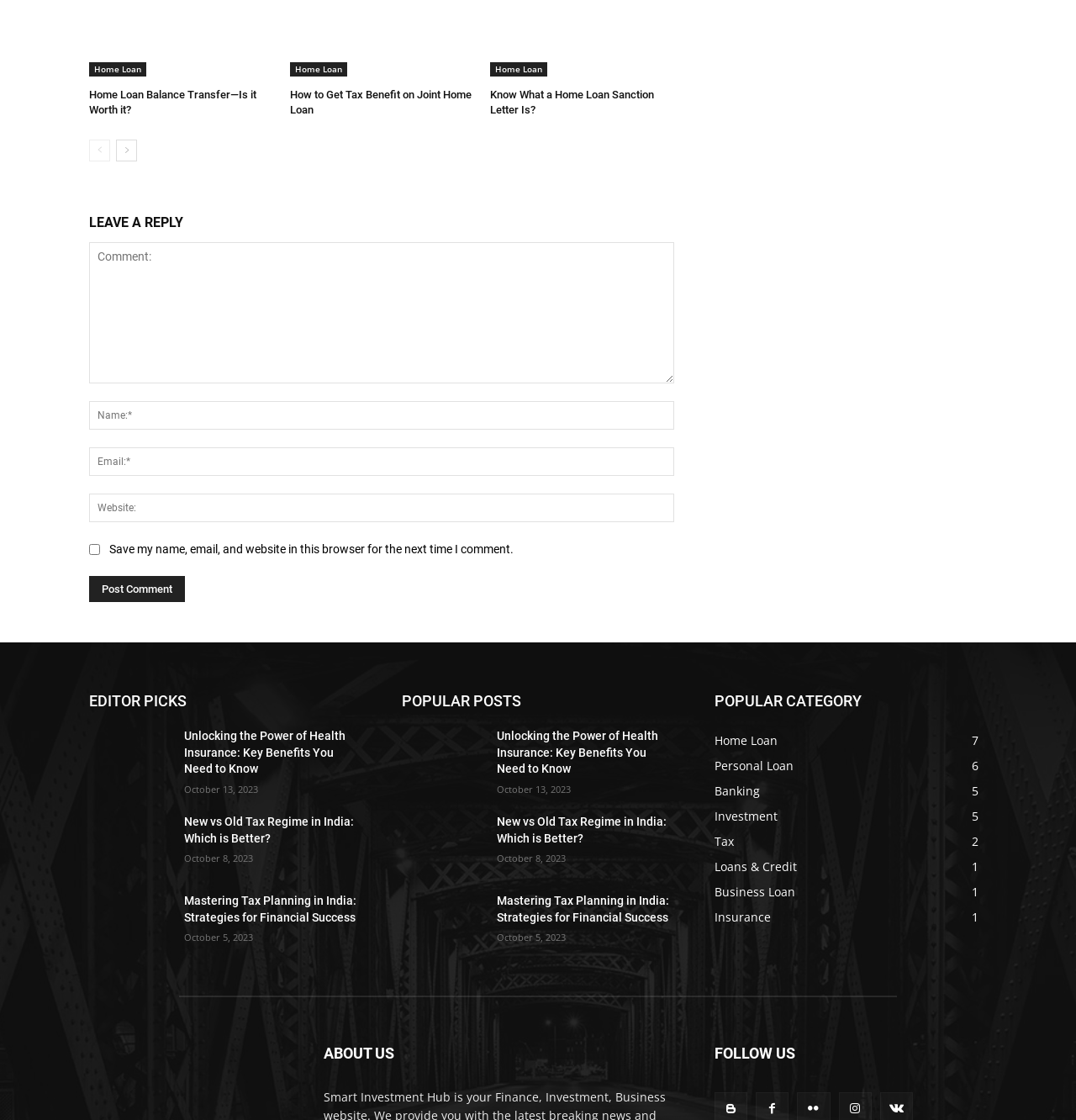Determine the bounding box coordinates of the region that needs to be clicked to achieve the task: "Post a comment".

[0.083, 0.514, 0.172, 0.538]